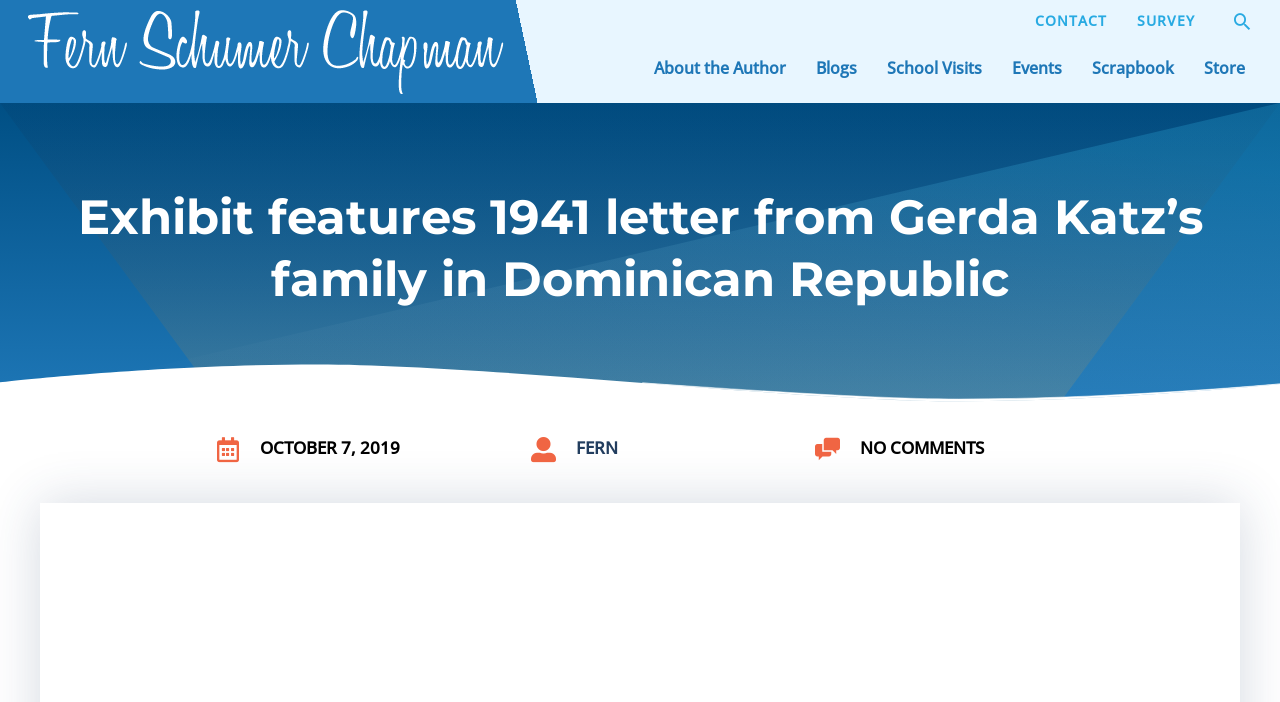Please mark the bounding box coordinates of the area that should be clicked to carry out the instruction: "click the logo".

[0.02, 0.054, 0.396, 0.087]